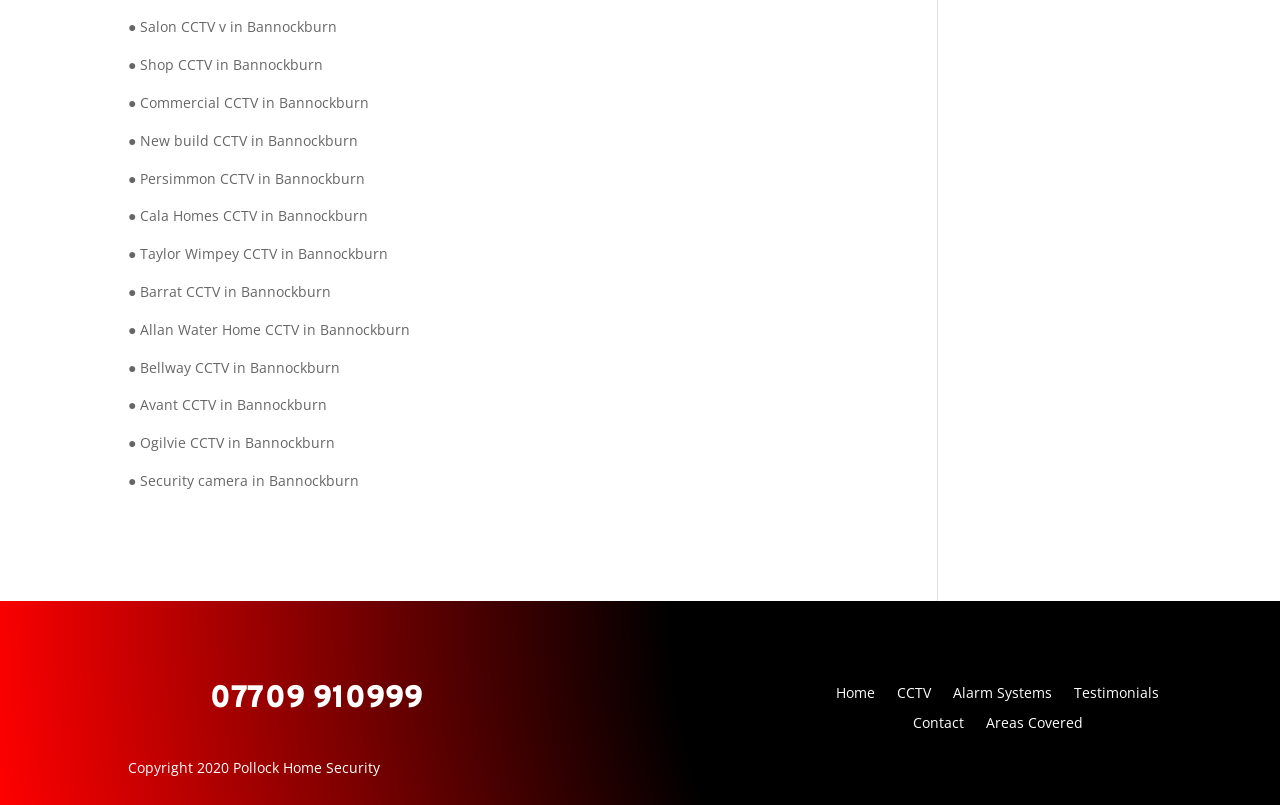How many links are in the navigation menu?
Please ensure your answer is as detailed and informative as possible.

There are six link elements in the navigation menu, which are labeled as 'Home', 'CCTV', 'Alarm Systems', 'Testimonials', 'Contact', and 'Areas Covered'.